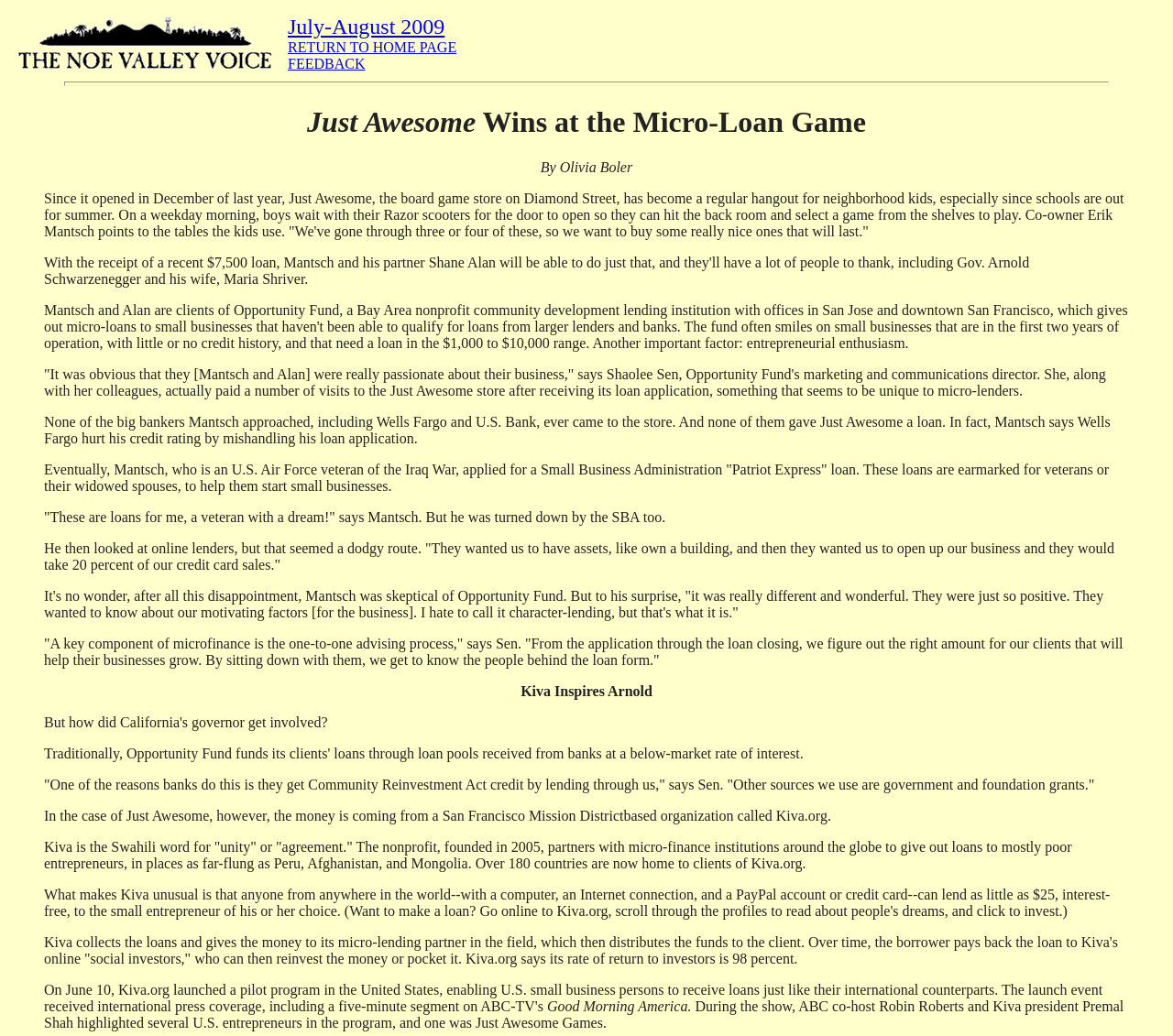Respond concisely with one word or phrase to the following query:
What is the name of the TV show that featured Just Awesome Games?

Good Morning America